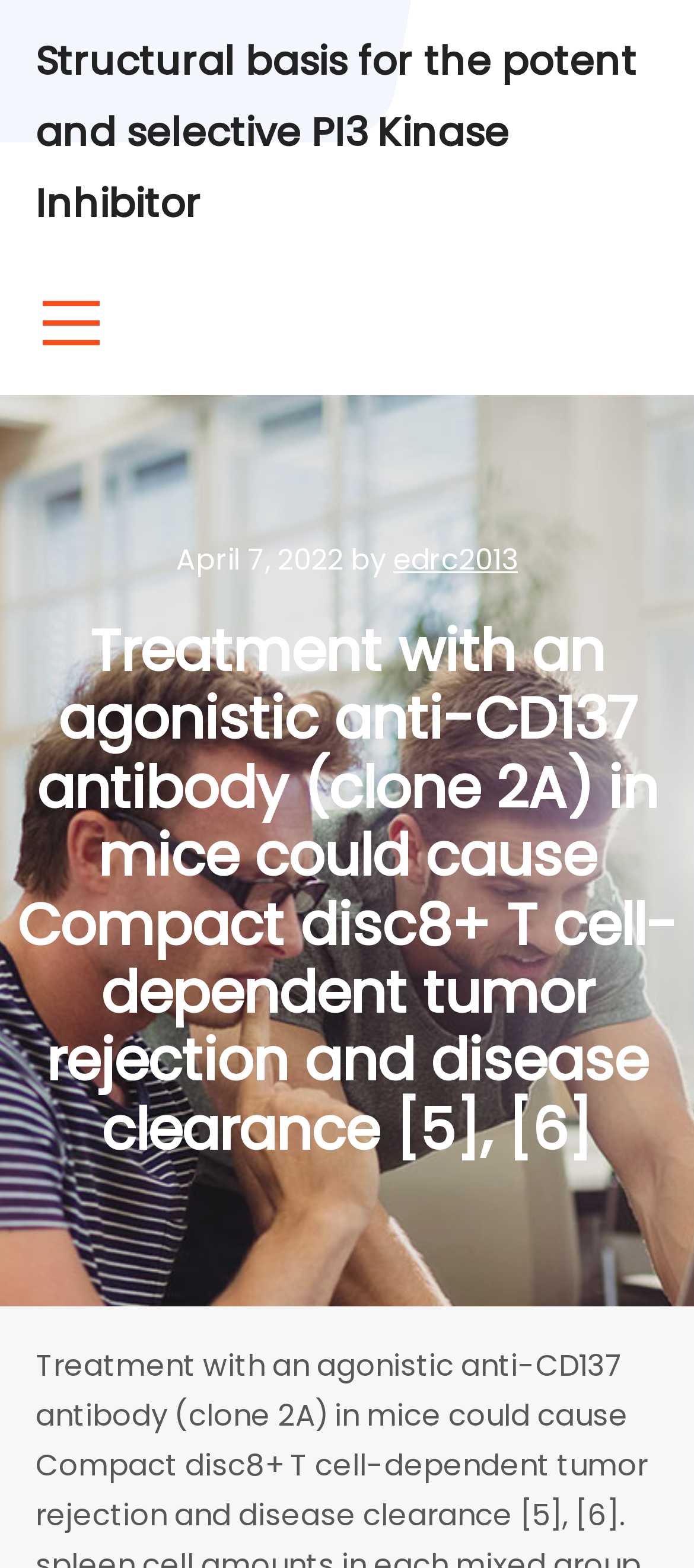Identify and provide the main heading of the webpage.

﻿Treatment with an agonistic anti-CD137 antibody (clone 2A) in mice could cause Compact disc8+ T cell-dependent tumor rejection and disease clearance [5], [6]